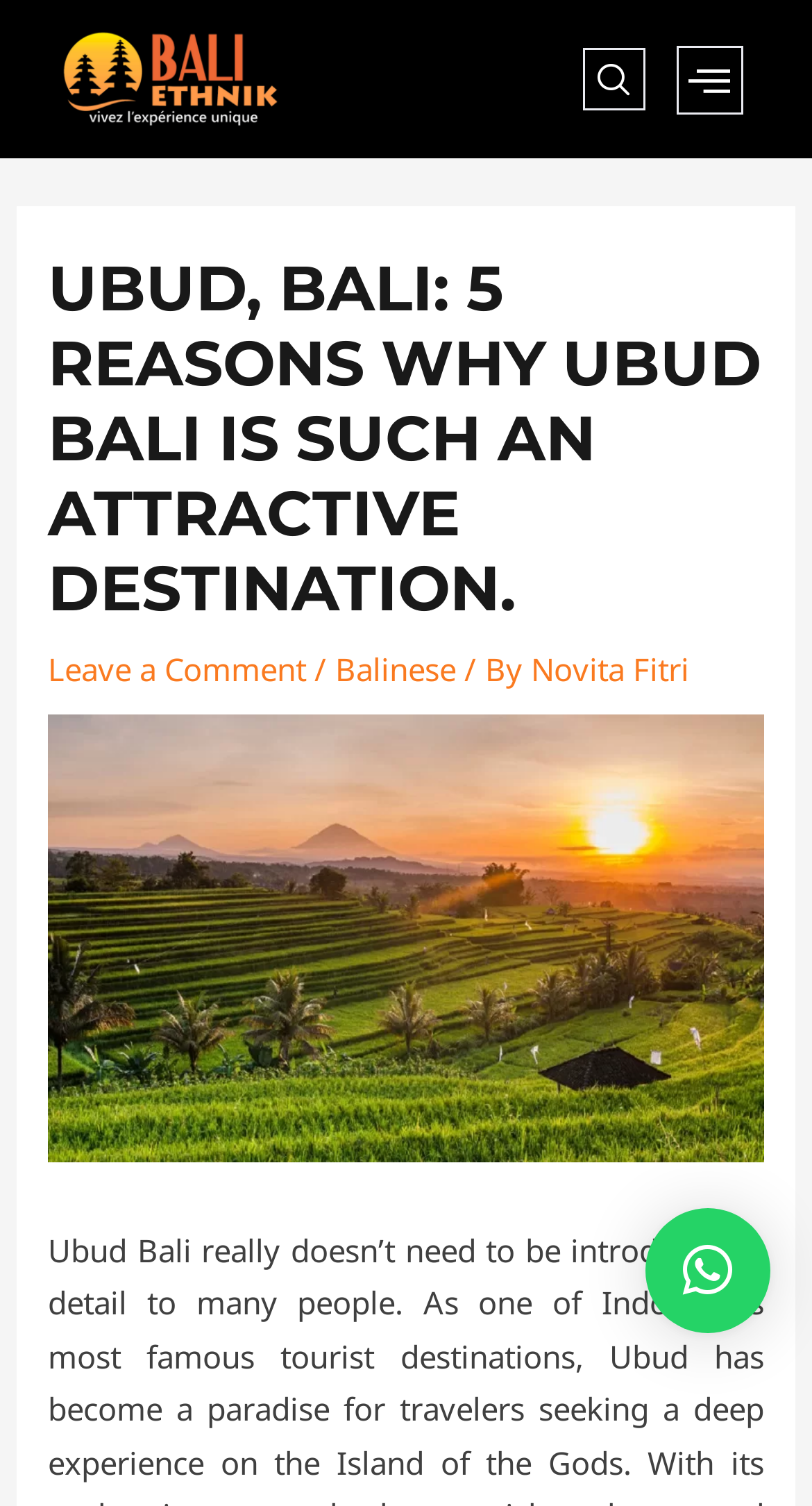What is the category of the article?
Please look at the screenshot and answer using one word or phrase.

Balinese